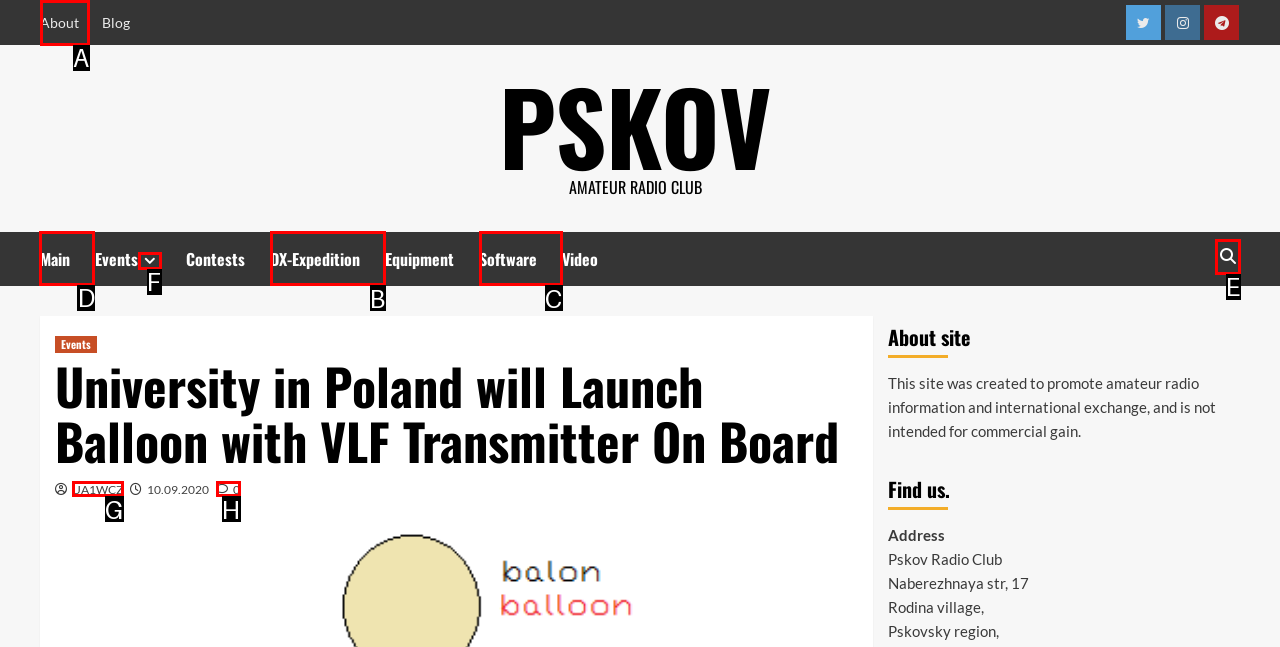For the task: Go to the main page, identify the HTML element to click.
Provide the letter corresponding to the right choice from the given options.

D